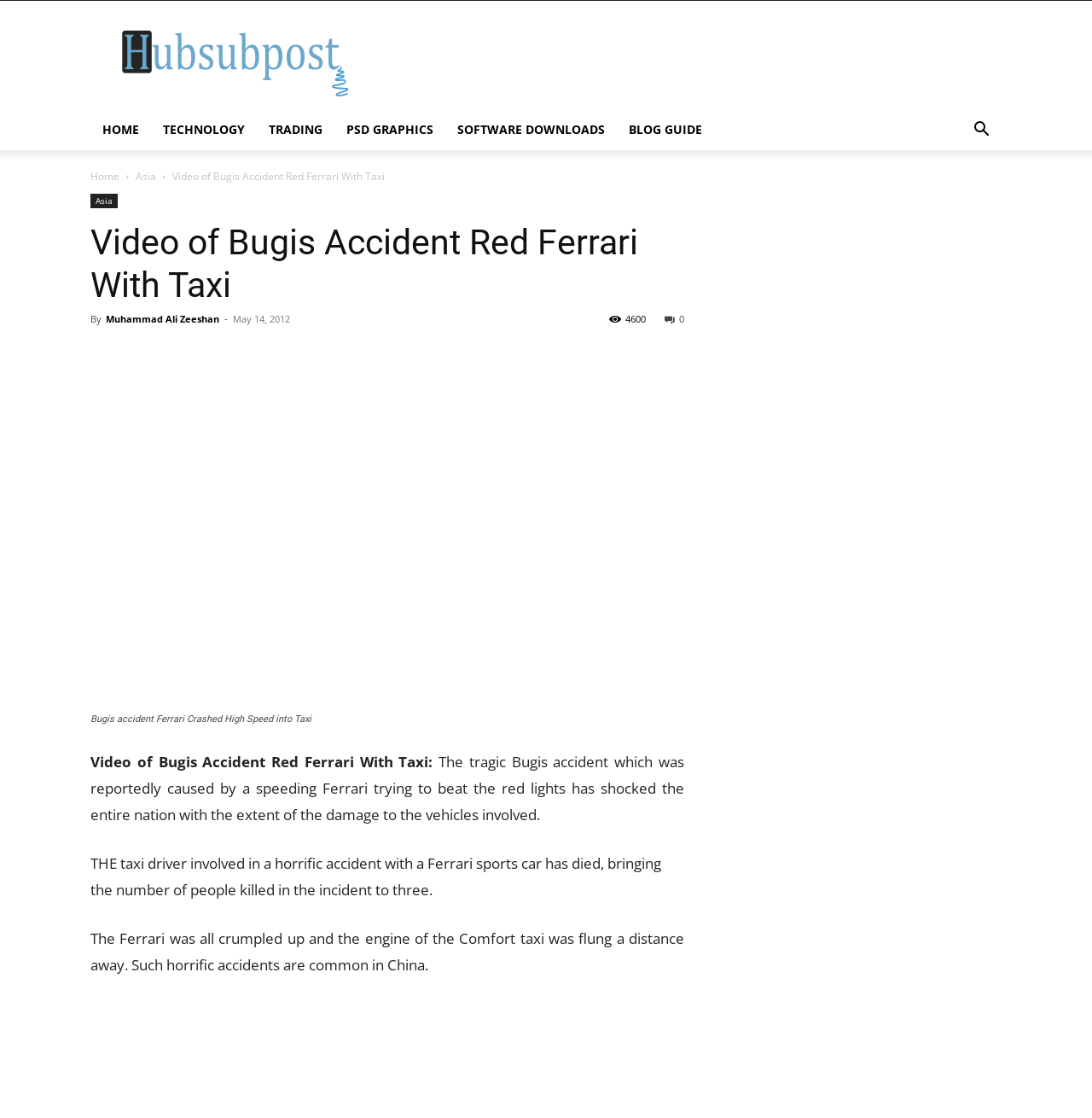Locate the bounding box coordinates of the area that needs to be clicked to fulfill the following instruction: "Click TECHNOLOGY". The coordinates should be in the format of four float numbers between 0 and 1, namely [left, top, right, bottom].

[0.138, 0.098, 0.235, 0.134]